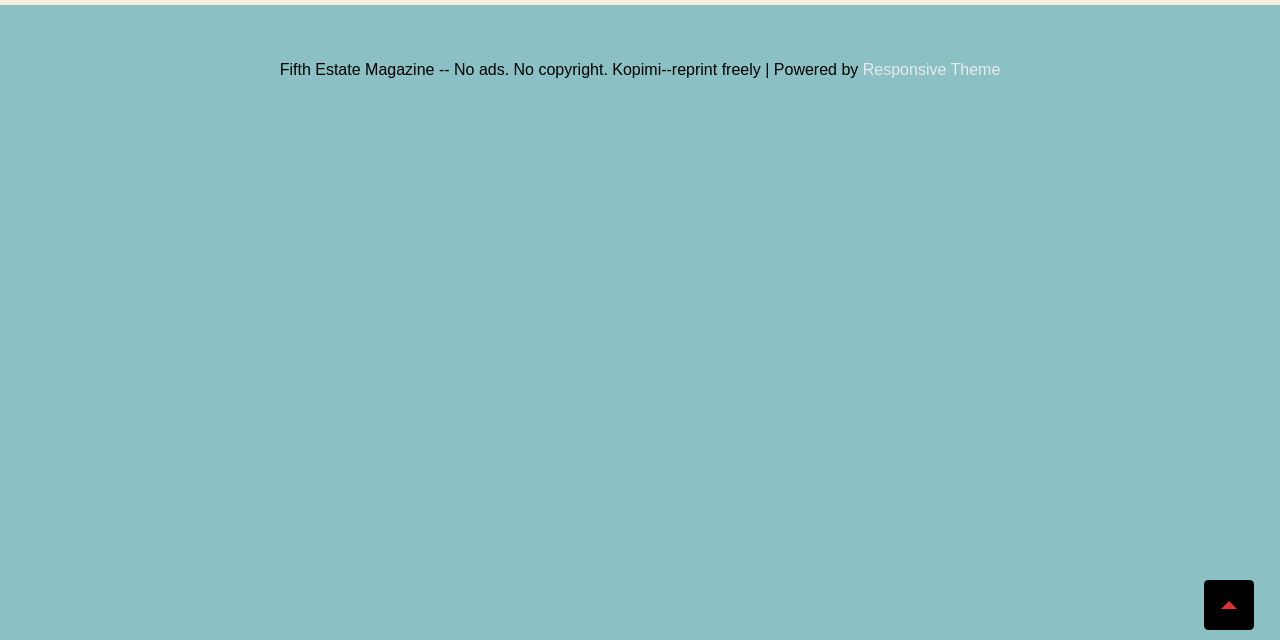Extract the bounding box coordinates of the UI element described: "Responsive Theme". Provide the coordinates in the format [left, top, right, bottom] with values ranging from 0 to 1.

[0.674, 0.095, 0.781, 0.121]